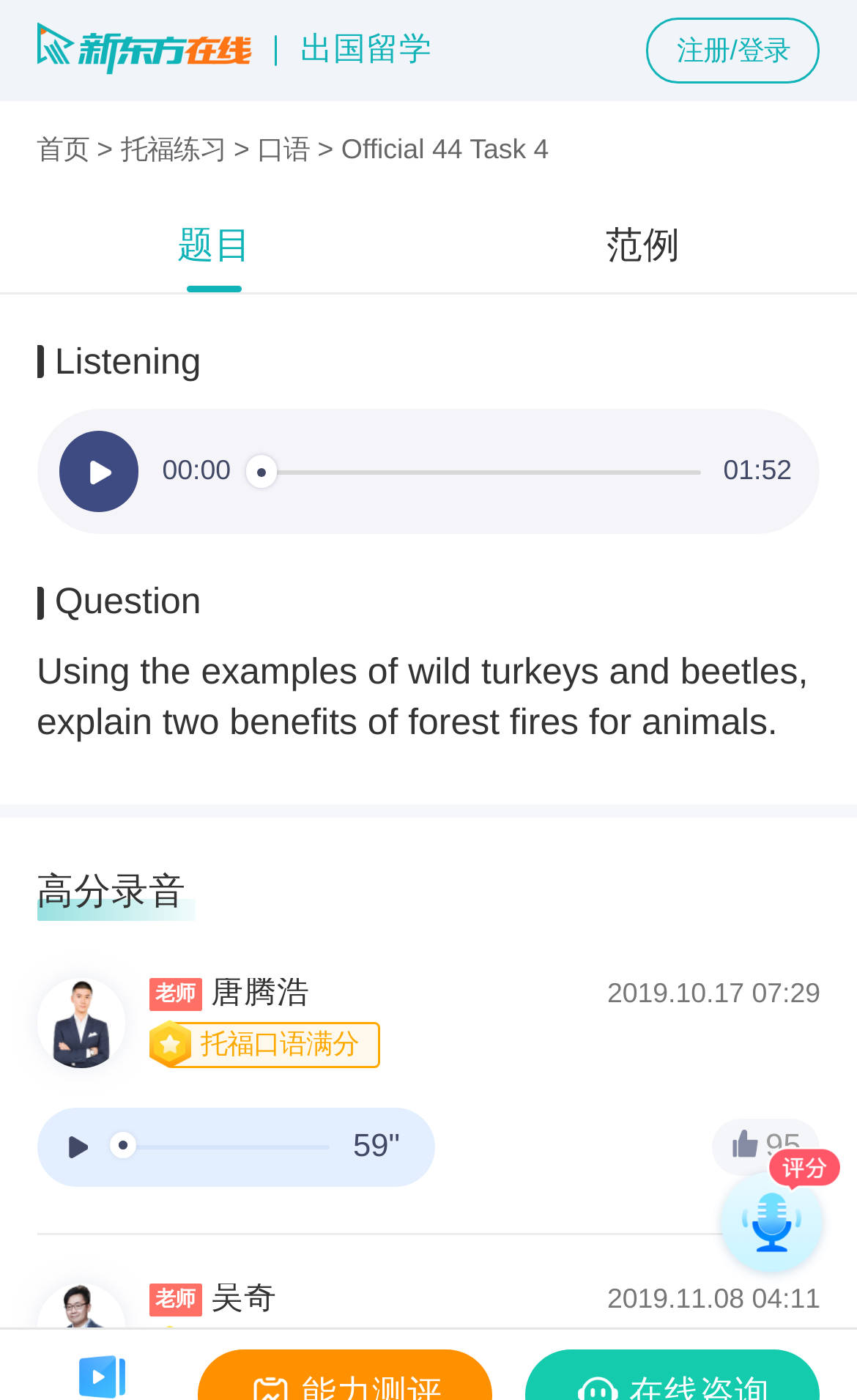Please find the bounding box coordinates (top-left x, top-left y, bottom-right x, bottom-right y) in the screenshot for the UI element described as follows: parent_node: 00:00

[0.069, 0.308, 0.163, 0.366]